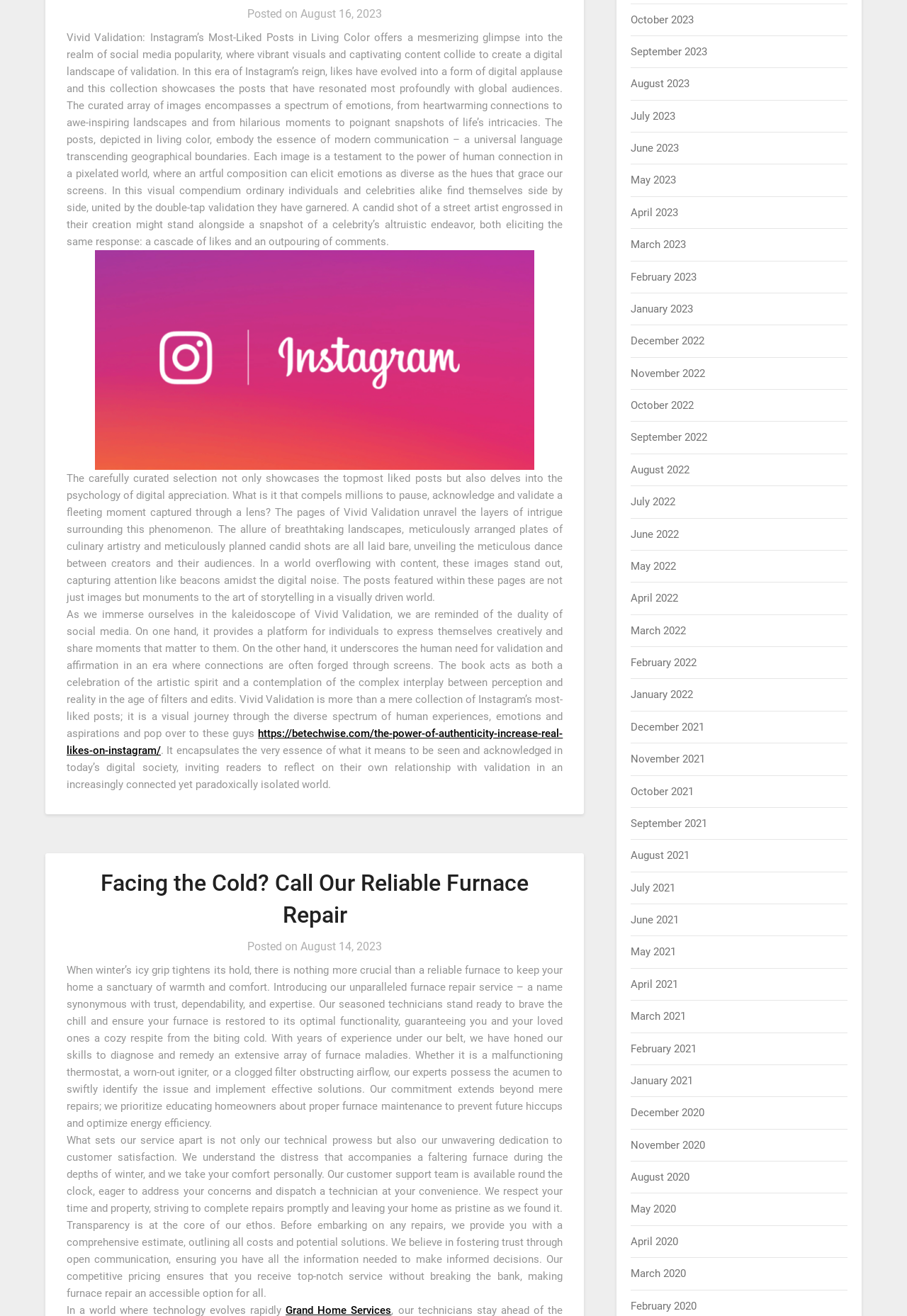Locate the bounding box coordinates of the area to click to fulfill this instruction: "click the link to read more about Vivid Validation". The bounding box should be presented as four float numbers between 0 and 1, in the order [left, top, right, bottom].

[0.073, 0.462, 0.621, 0.562]